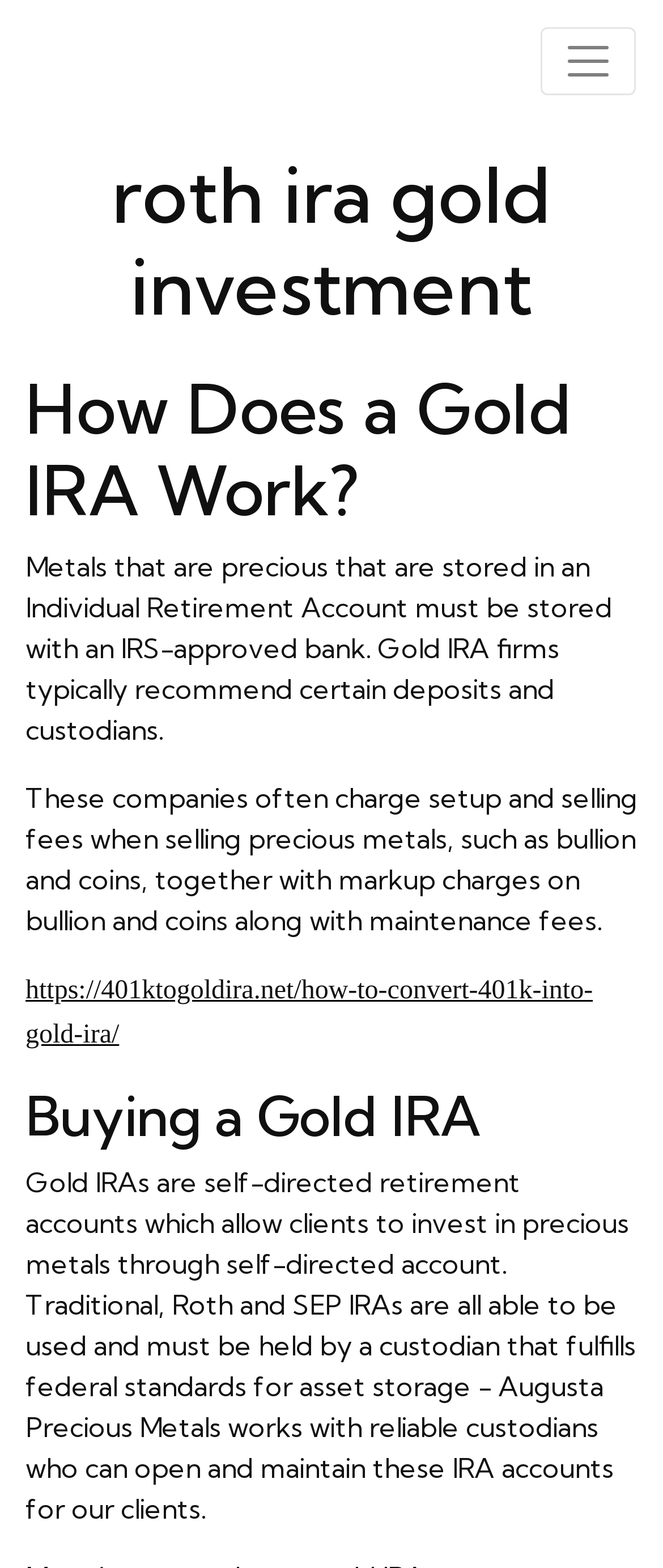Please find the main title text of this webpage.

roth ira gold investment